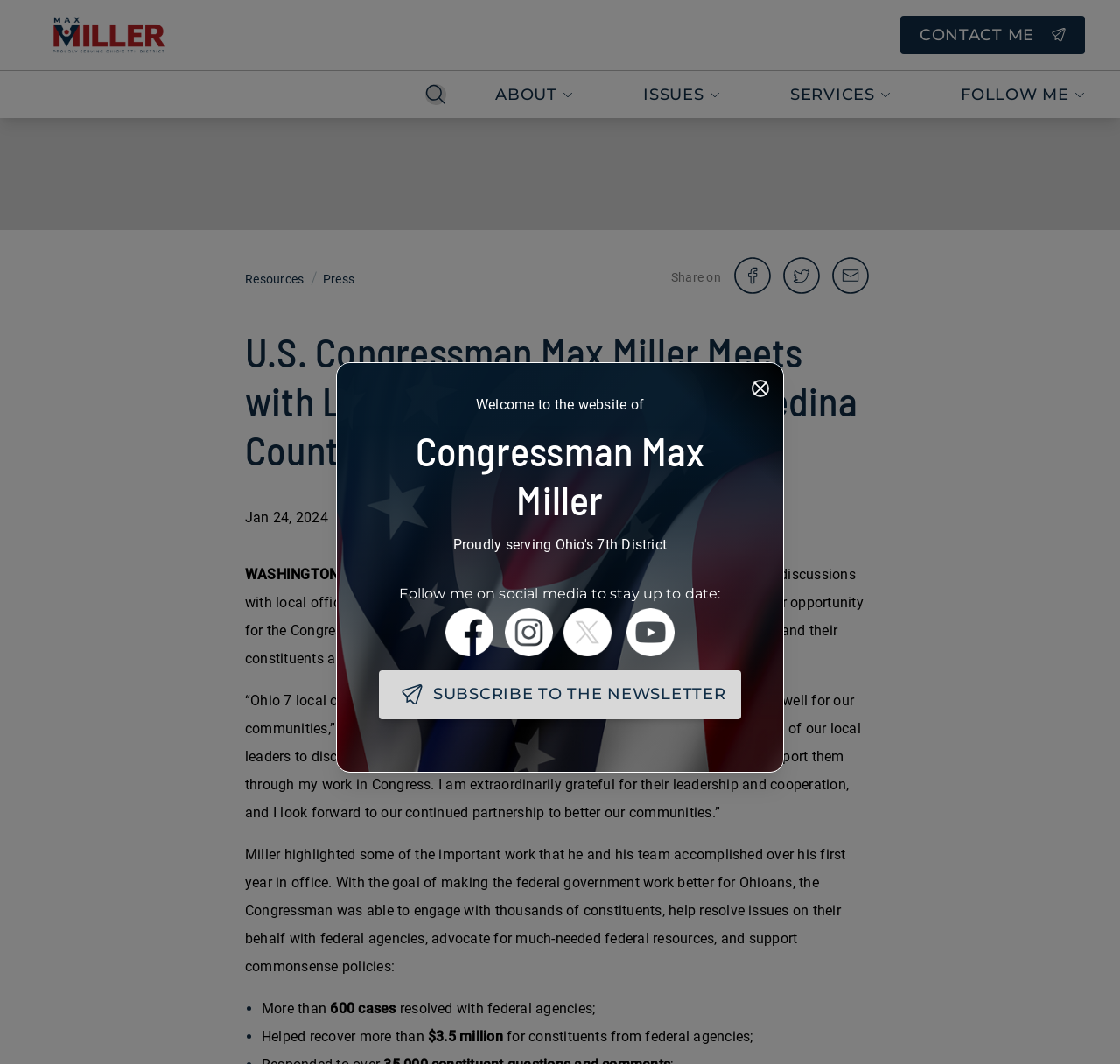Given the element description Subscribe to the Newsletter, predict the bounding box coordinates for the UI element in the webpage screenshot. The format should be (top-left x, top-left y, bottom-right x, bottom-right y), and the values should be between 0 and 1.

[0.338, 0.63, 0.662, 0.676]